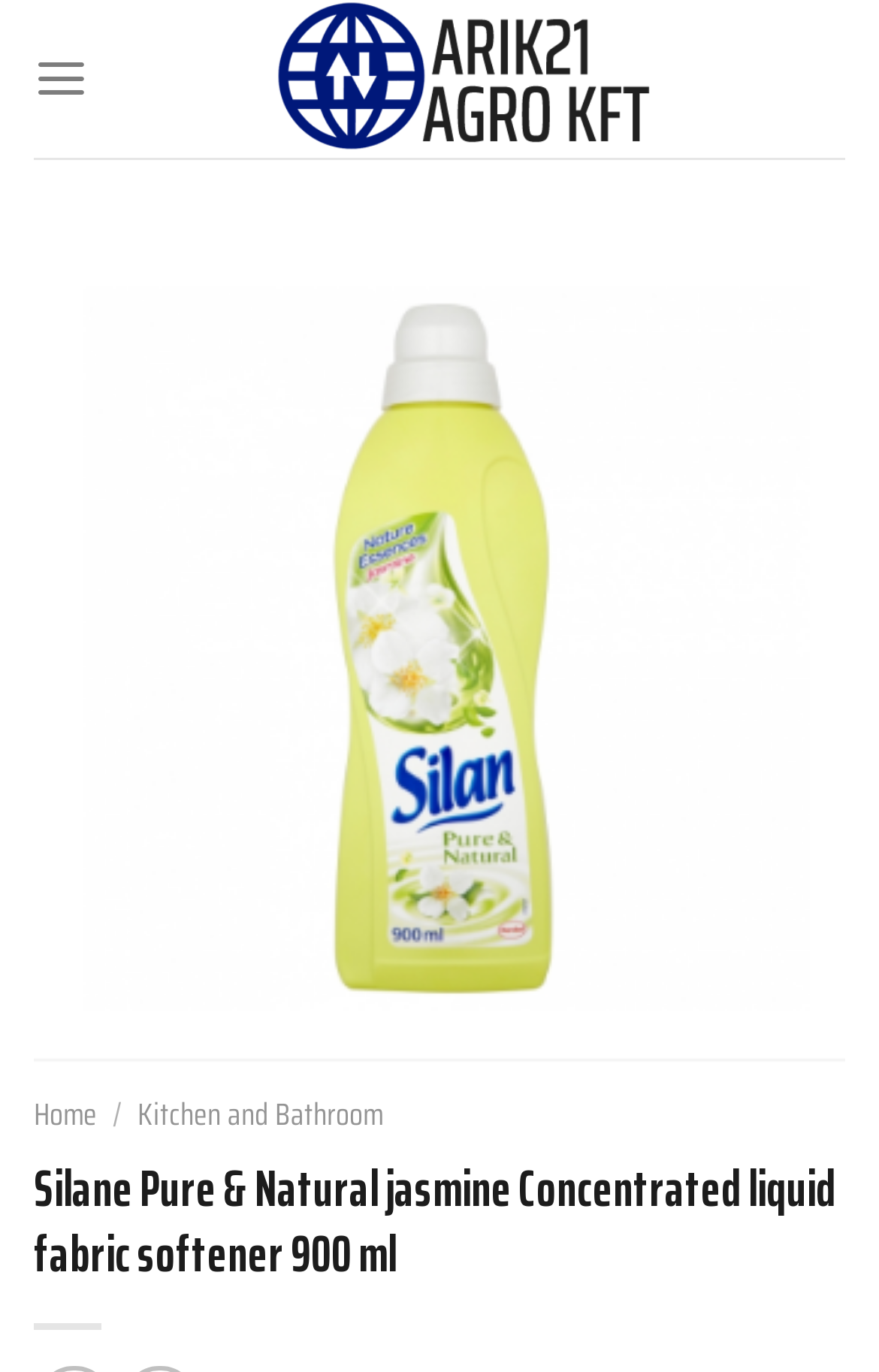Provide your answer in a single word or phrase: 
How many navigation buttons are there?

3